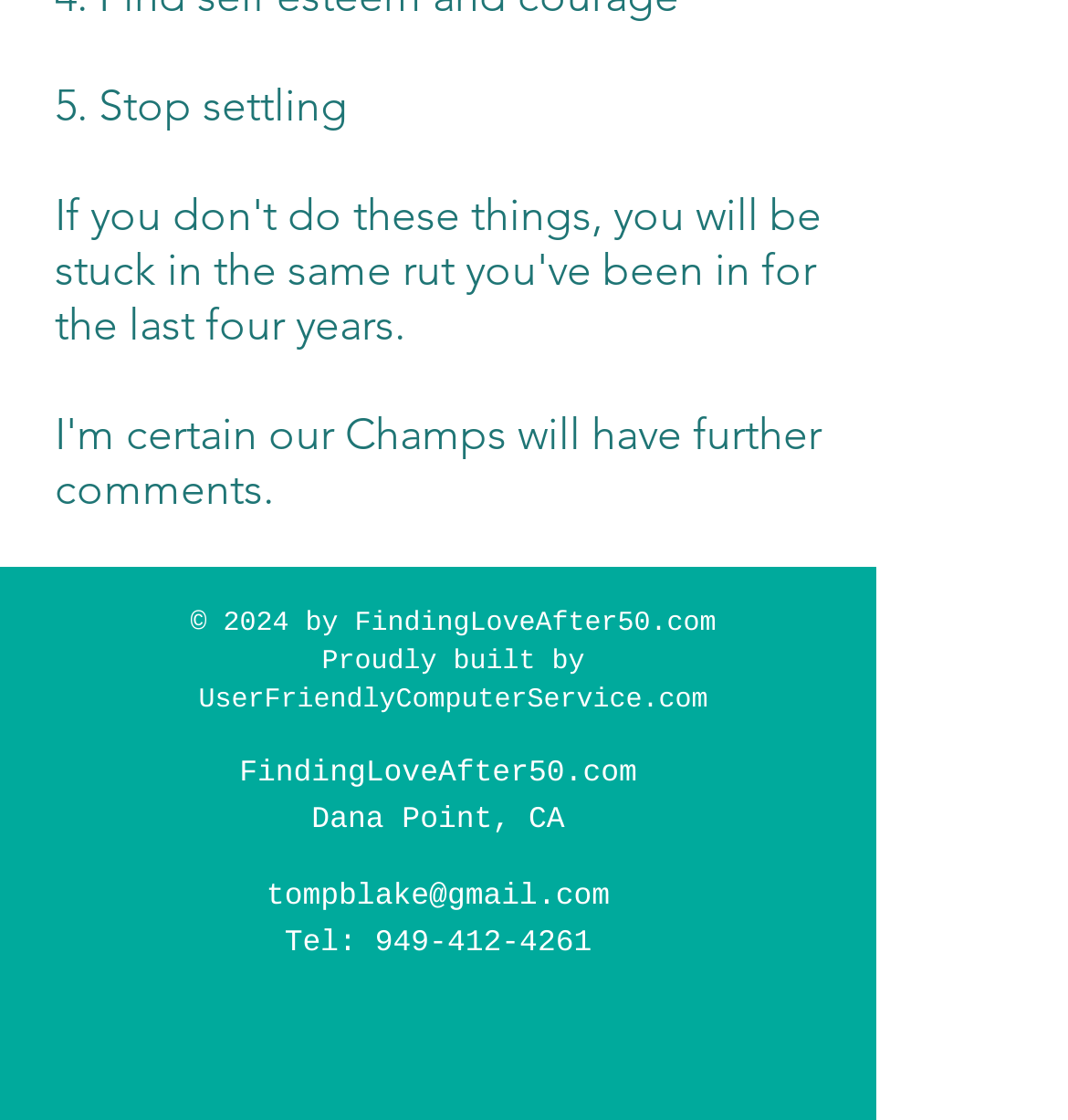Provide the bounding box coordinates of the HTML element described as: "949-412-4261". The bounding box coordinates should be four float numbers between 0 and 1, i.e., [left, top, right, bottom].

[0.351, 0.829, 0.554, 0.859]